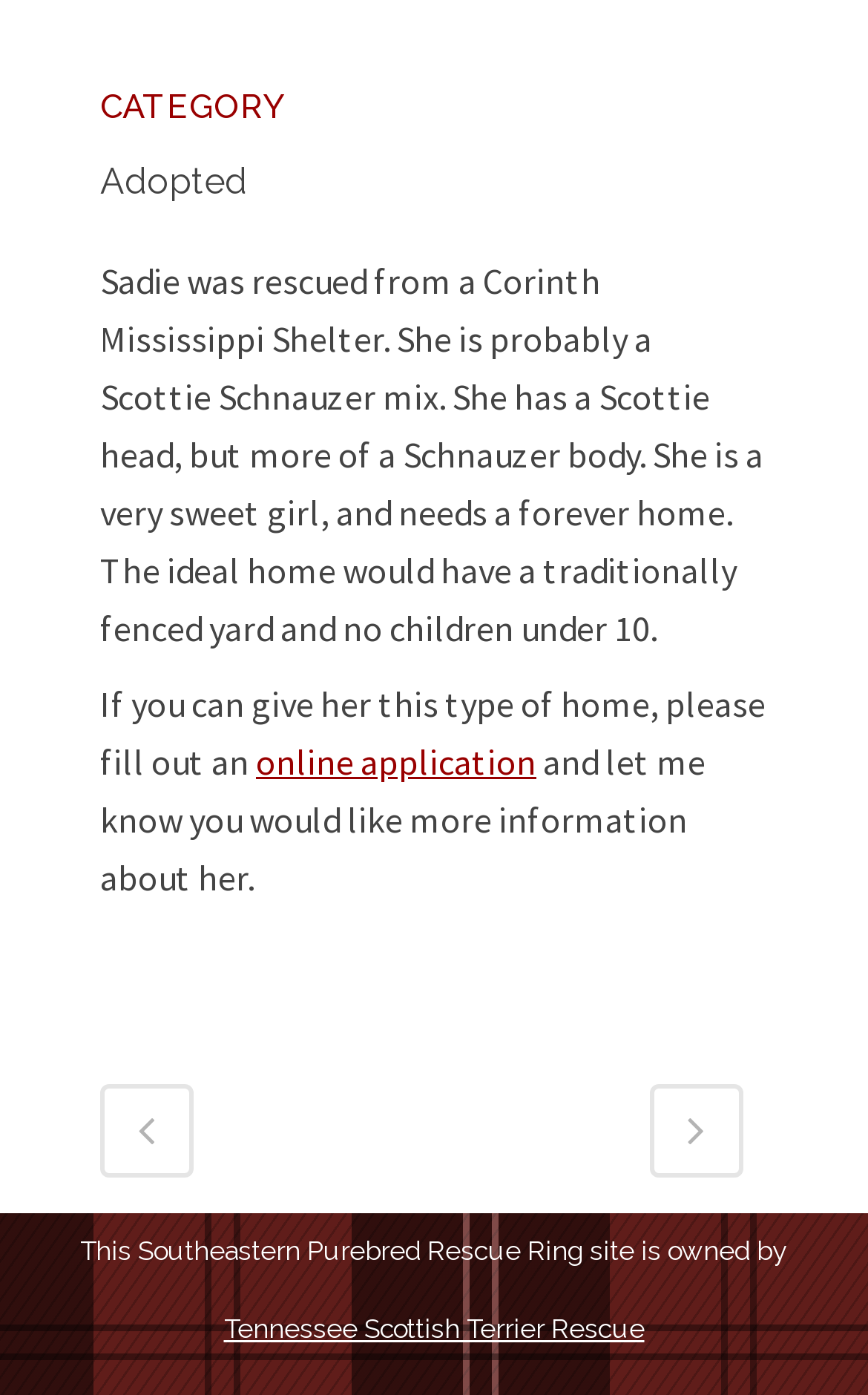Use a single word or phrase to answer the question: 
How many social media links are at the bottom of the page?

2